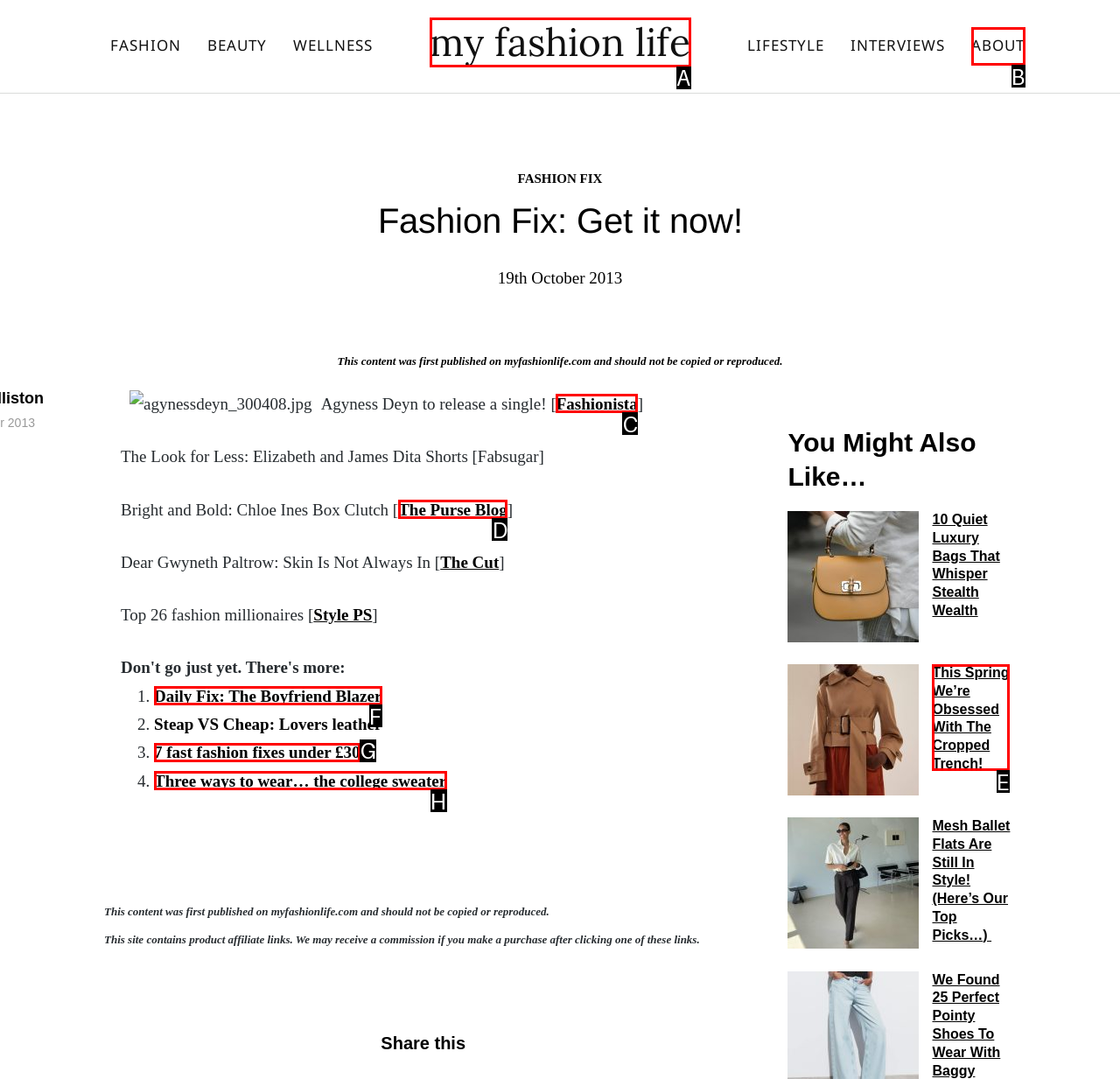Based on the element description: my fashion life, choose the HTML element that matches best. Provide the letter of your selected option.

A